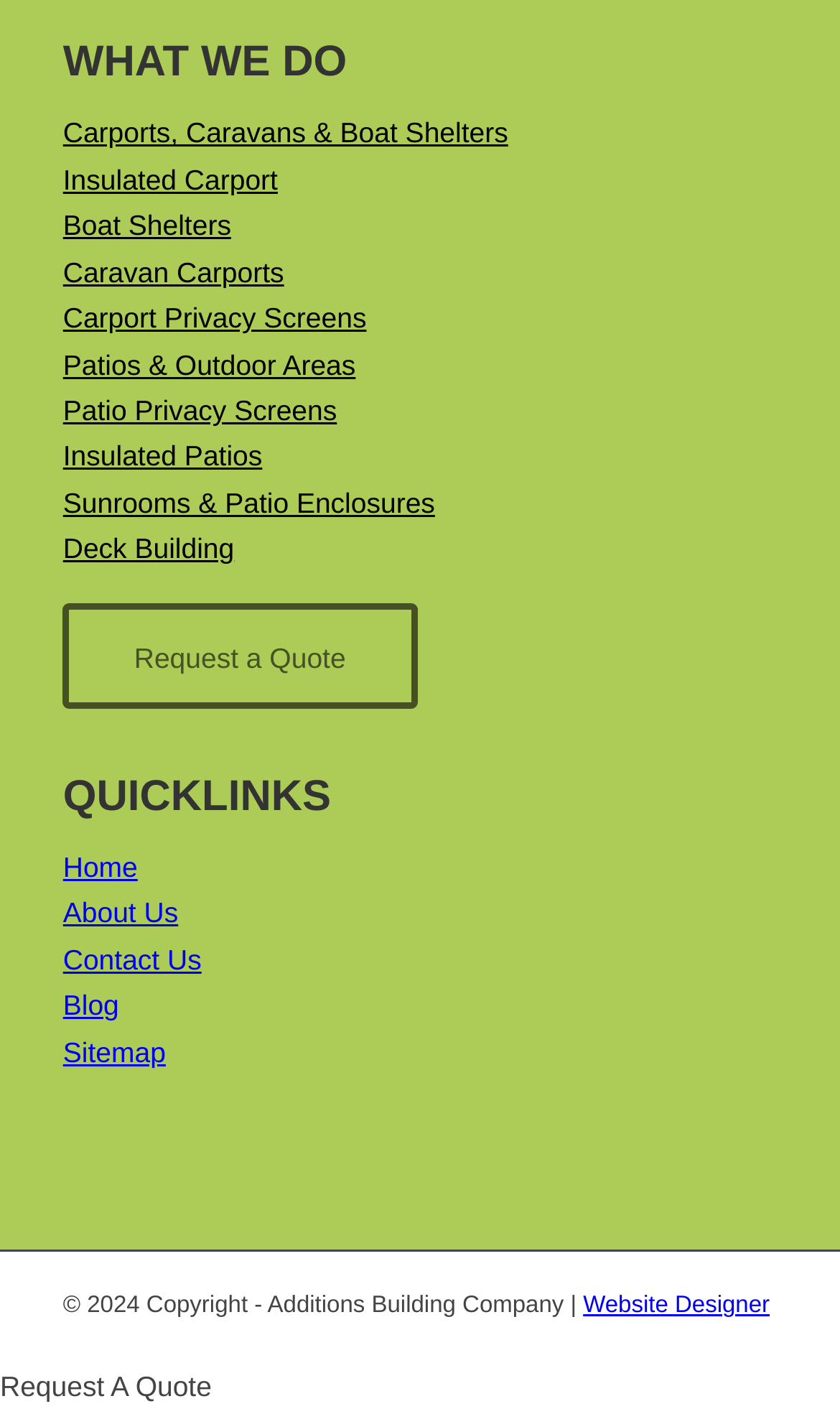Please provide the bounding box coordinates for the element that needs to be clicked to perform the following instruction: "Read About Us". The coordinates should be given as four float numbers between 0 and 1, i.e., [left, top, right, bottom].

[0.075, 0.634, 0.212, 0.657]